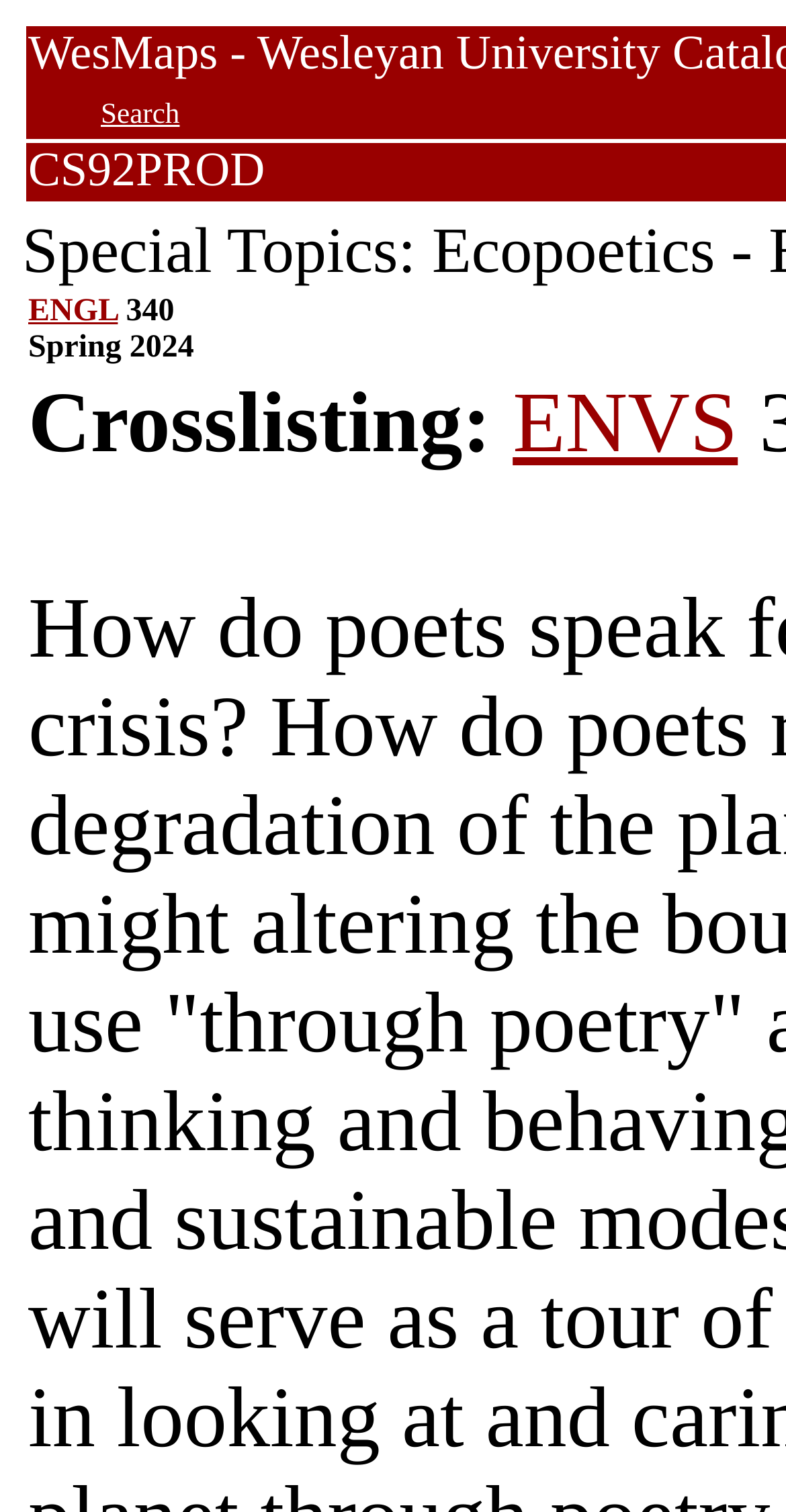Based on the description "Search", find the bounding box of the specified UI element.

[0.128, 0.065, 0.229, 0.087]